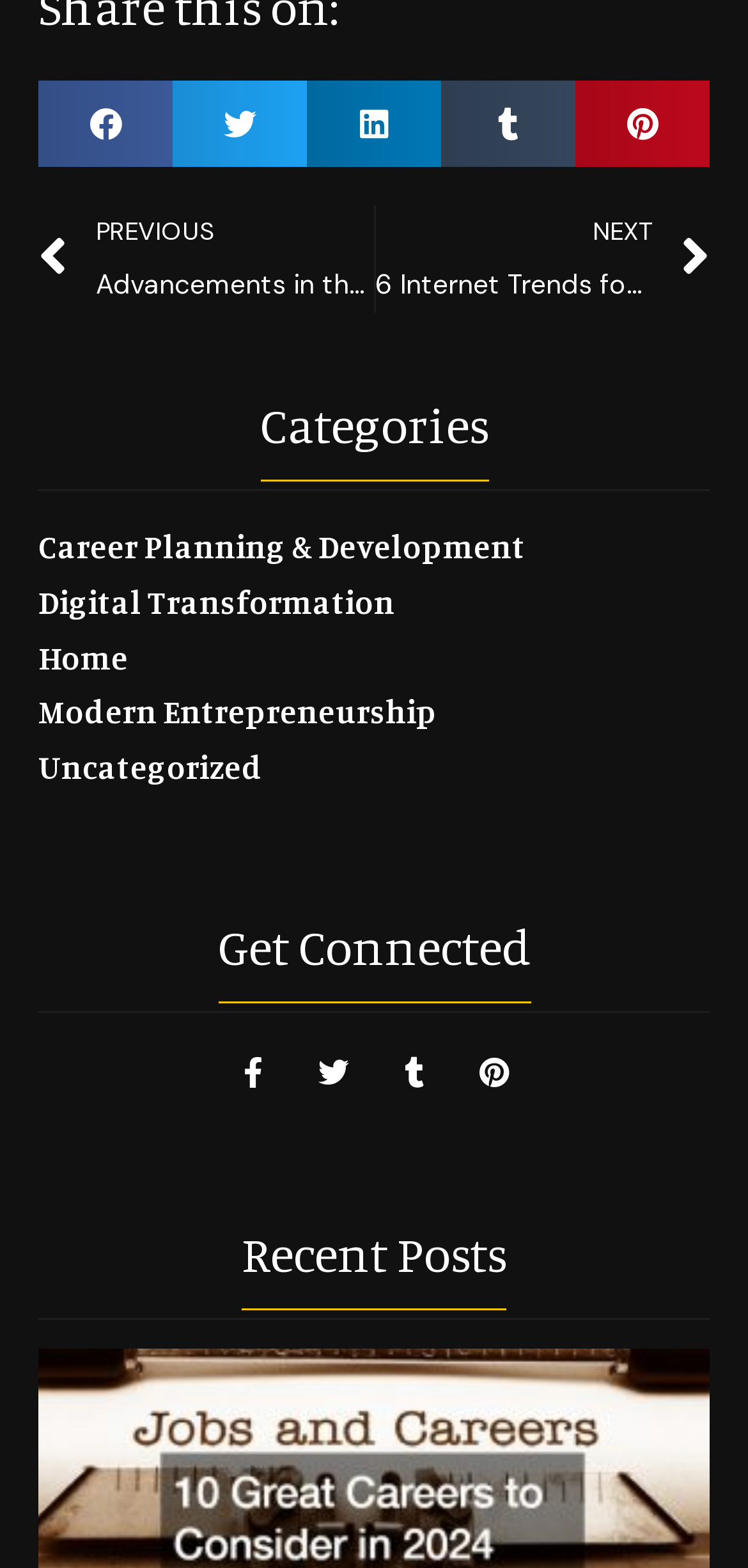Using the element description provided, determine the bounding box coordinates in the format (top-left x, top-left y, bottom-right x, bottom-right y). Ensure that all values are floating point numbers between 0 and 1. Element description: Career Planning & Development

[0.051, 0.335, 0.703, 0.361]